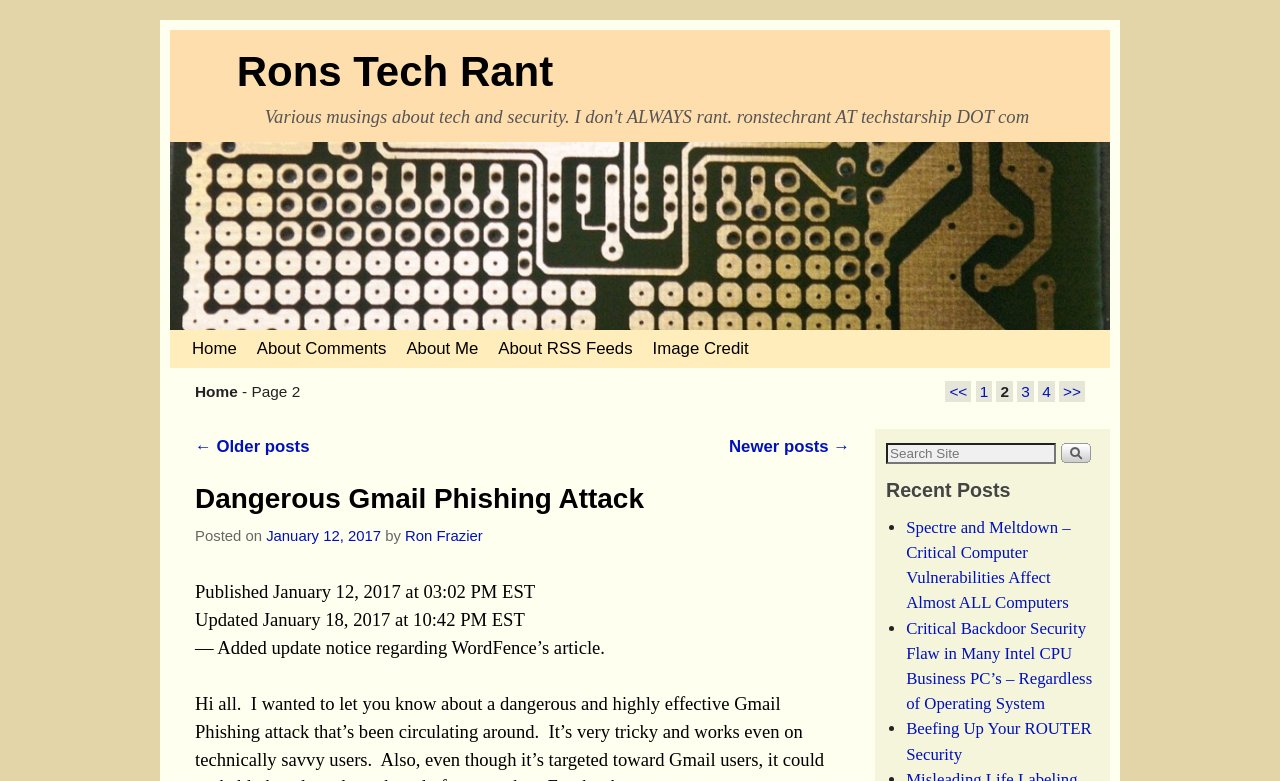Give the bounding box coordinates for the element described as: "Dangerous Gmail Phishing Attack".

[0.152, 0.618, 0.503, 0.658]